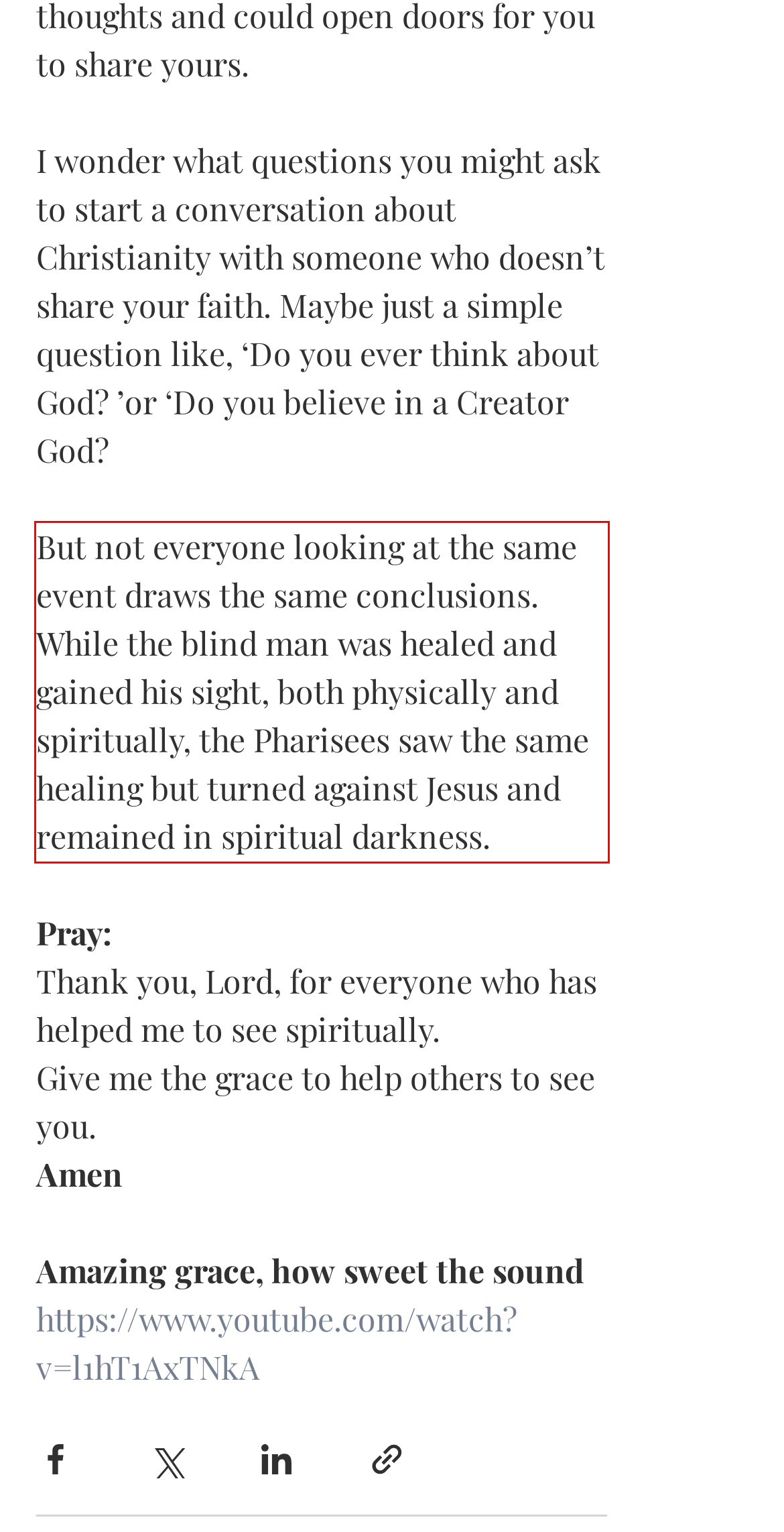There is a screenshot of a webpage with a red bounding box around a UI element. Please use OCR to extract the text within the red bounding box.

But not everyone looking at the same event draws the same conclusions. While the blind man was healed and gained his sight, both physically and spiritually, the Pharisees saw the same healing but turned against Jesus and remained in spiritual darkness.